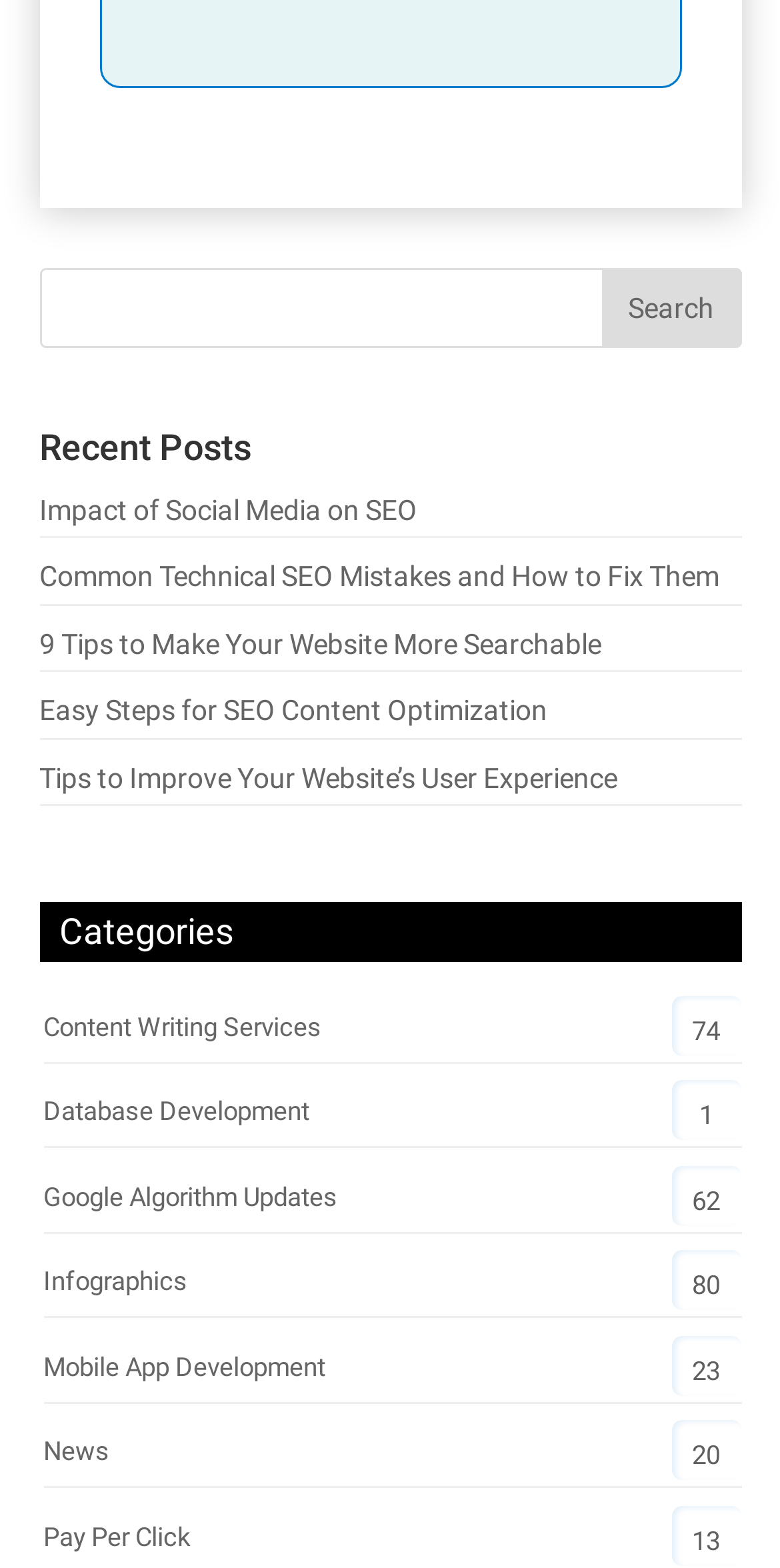Select the bounding box coordinates of the element I need to click to carry out the following instruction: "Read the post about Impact of Social Media on SEO".

[0.05, 0.315, 0.535, 0.335]